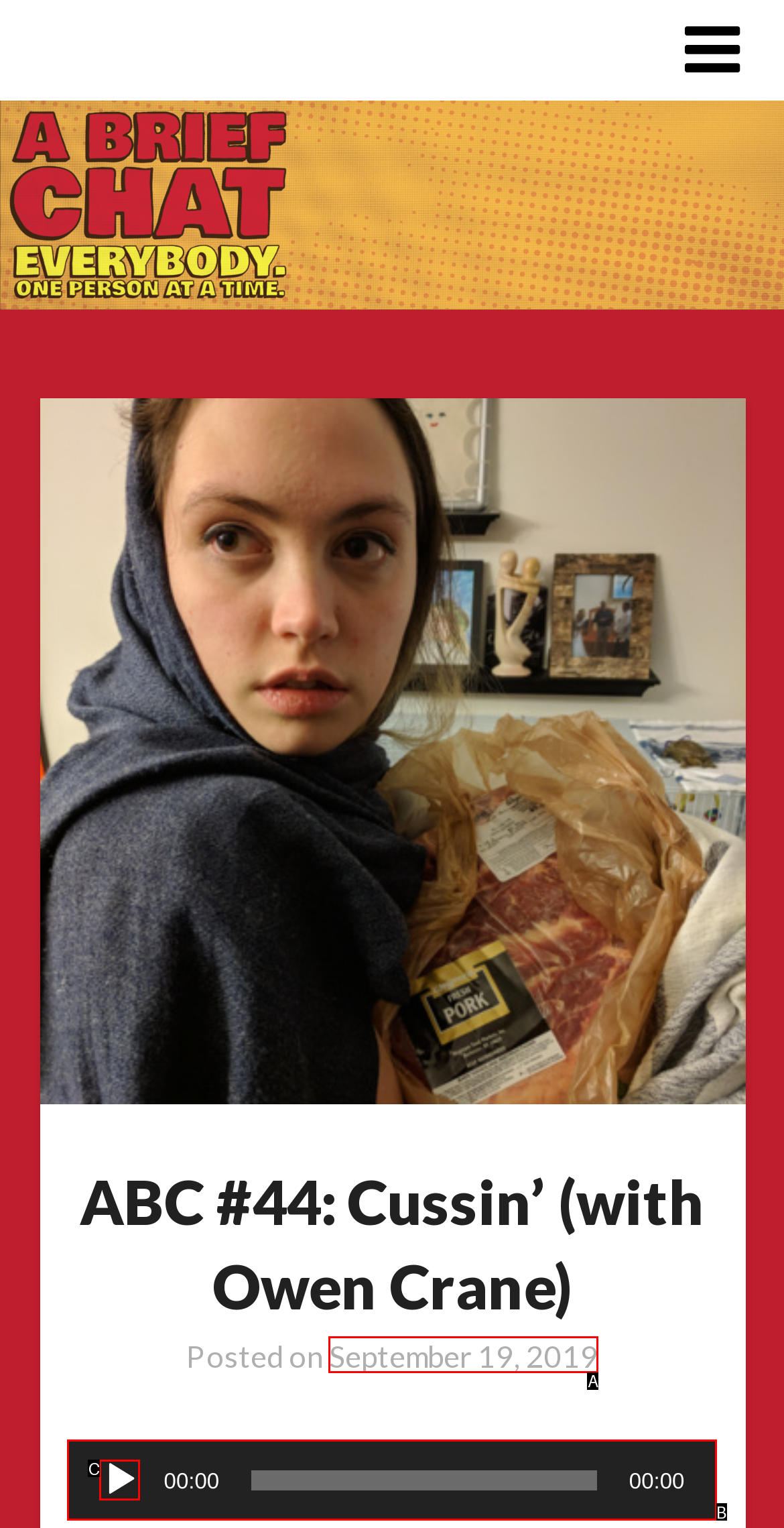Given the element description: September 19, 2019June 30, 2022, choose the HTML element that aligns with it. Indicate your choice with the corresponding letter.

A